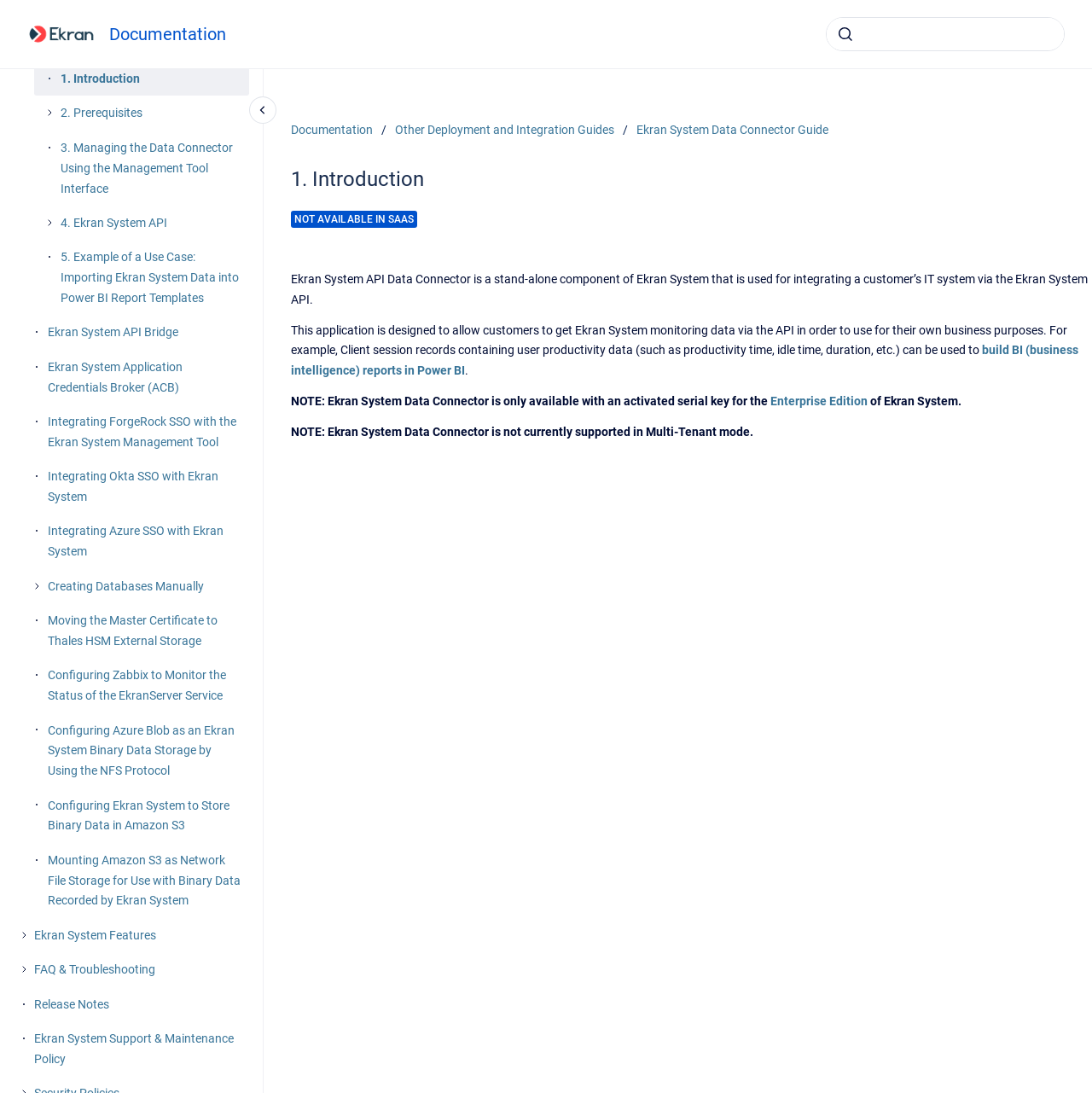Show the bounding box coordinates of the element that should be clicked to complete the task: "go to homepage".

[0.025, 0.0, 0.088, 0.062]